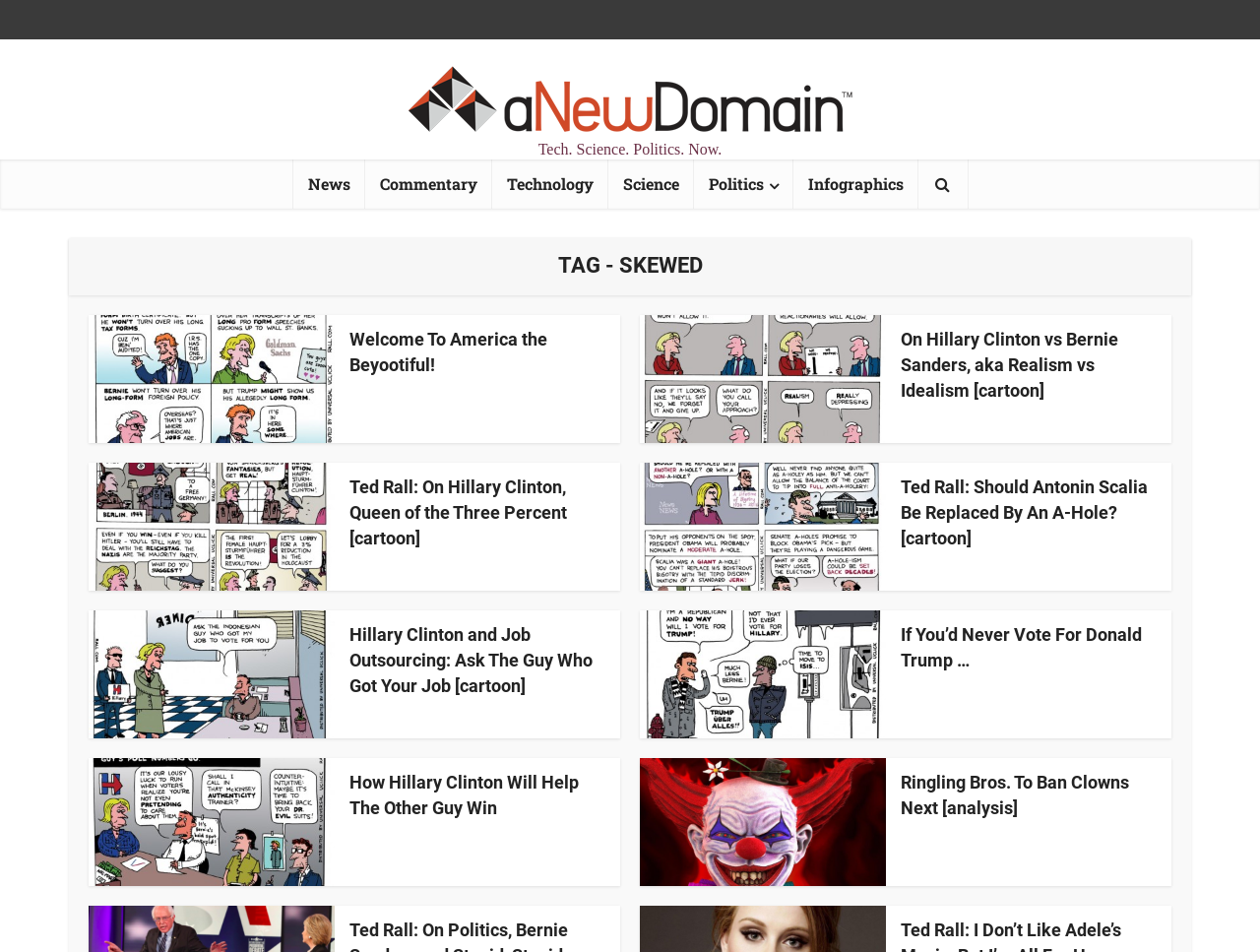What is the subject of the cartoon in the second article?
Please use the image to provide an in-depth answer to the question.

The second article has an image with a caption 'On Hillary Clinton vs Bernie Sanders, aka Realism vs Idealism [cartoon]', which indicates that the subject of the cartoon is the comparison between Hillary Clinton and Bernie Sanders.